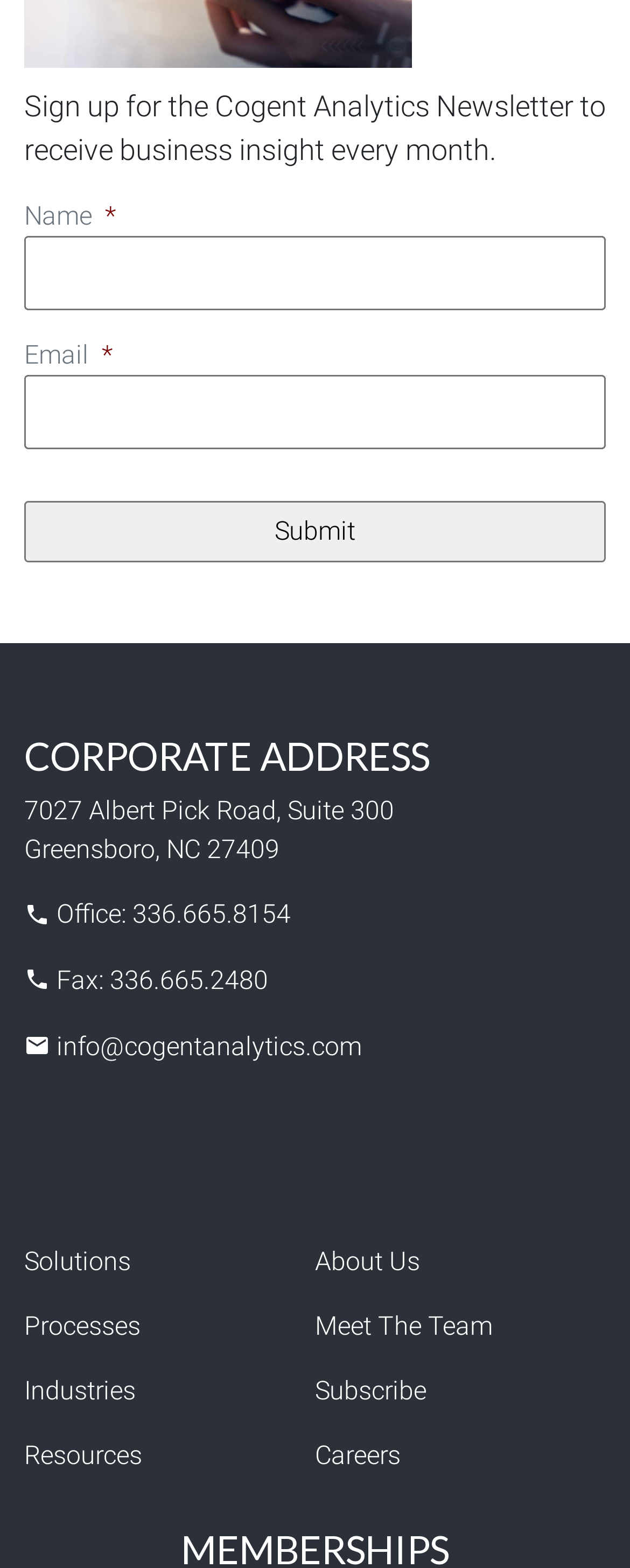Please specify the bounding box coordinates of the clickable section necessary to execute the following command: "Click the Aeon Request button".

None